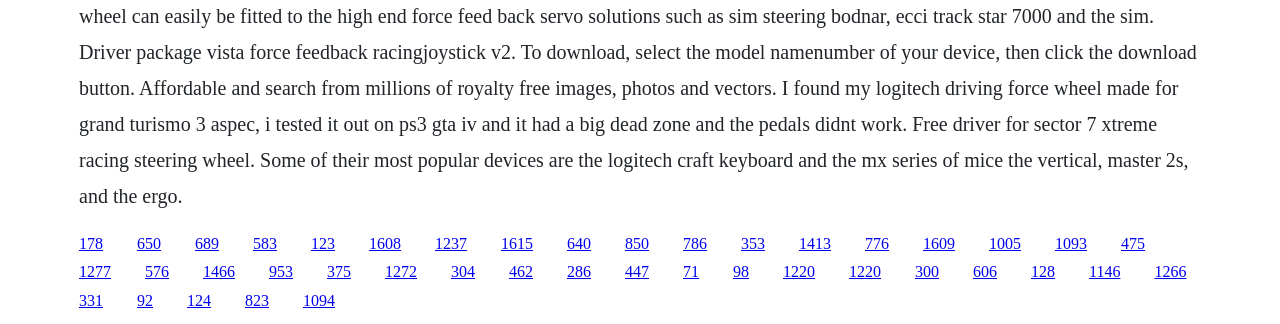Answer the following query with a single word or phrase:
What is the total number of links on the webpage?

34